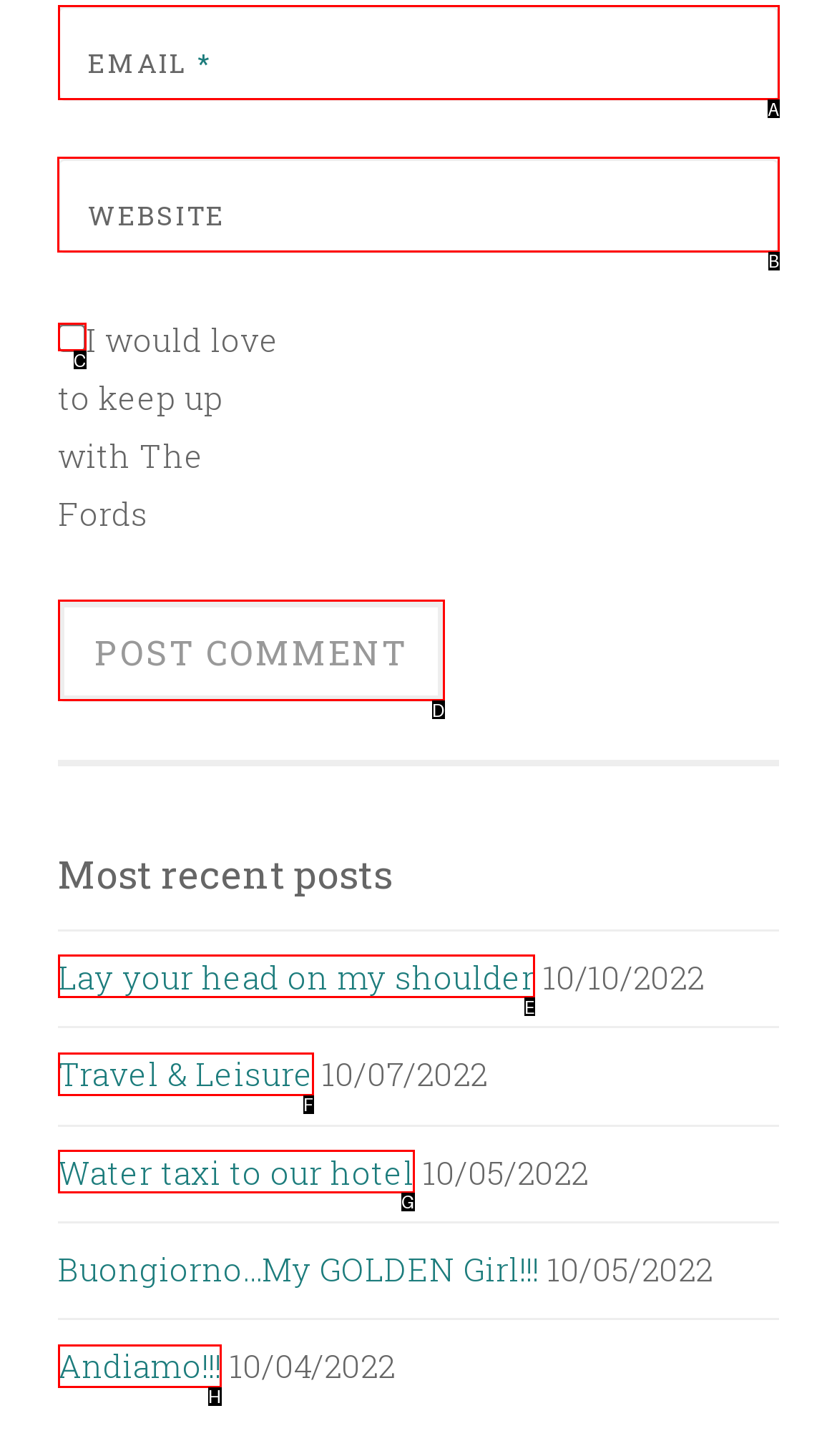Determine the HTML element to click for the instruction: Input website URL.
Answer with the letter corresponding to the correct choice from the provided options.

B